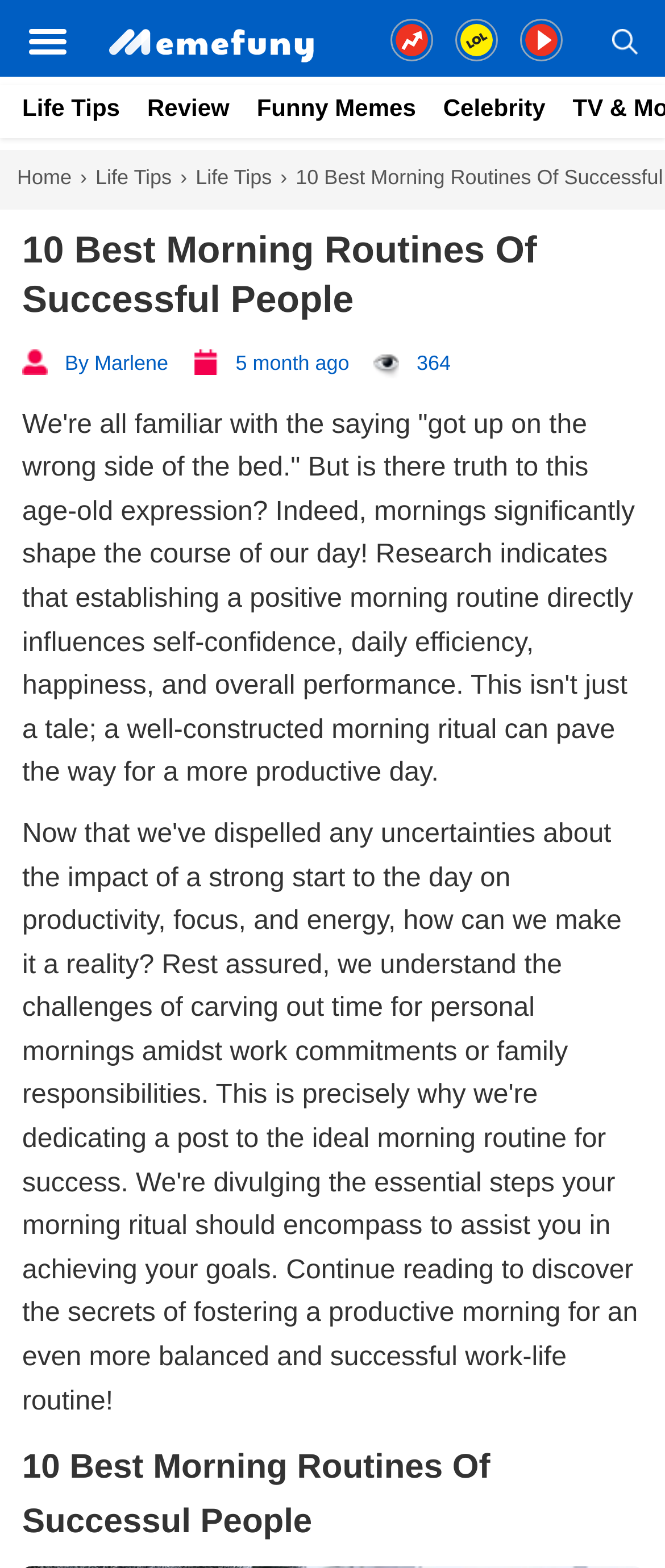What is the purpose of the image with the text 'Meme Funny'?
Please provide a detailed answer to the question.

I deduced the purpose of the image by considering its location and content. The image is located at the top of the page, and its text 'Meme Funny' suggests that it is intended to be humorous or decorative, rather than providing essential information.